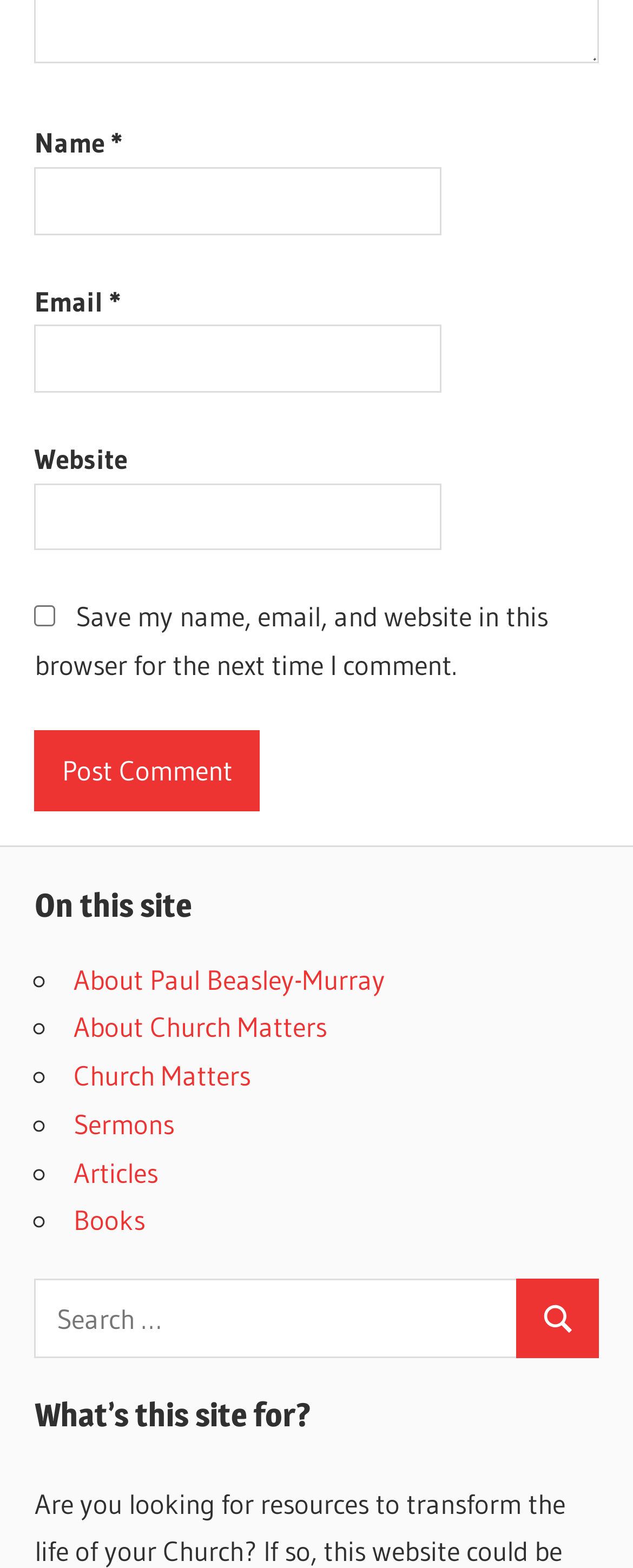What is the label of the first text input field?
Refer to the image and provide a one-word or short phrase answer.

Name